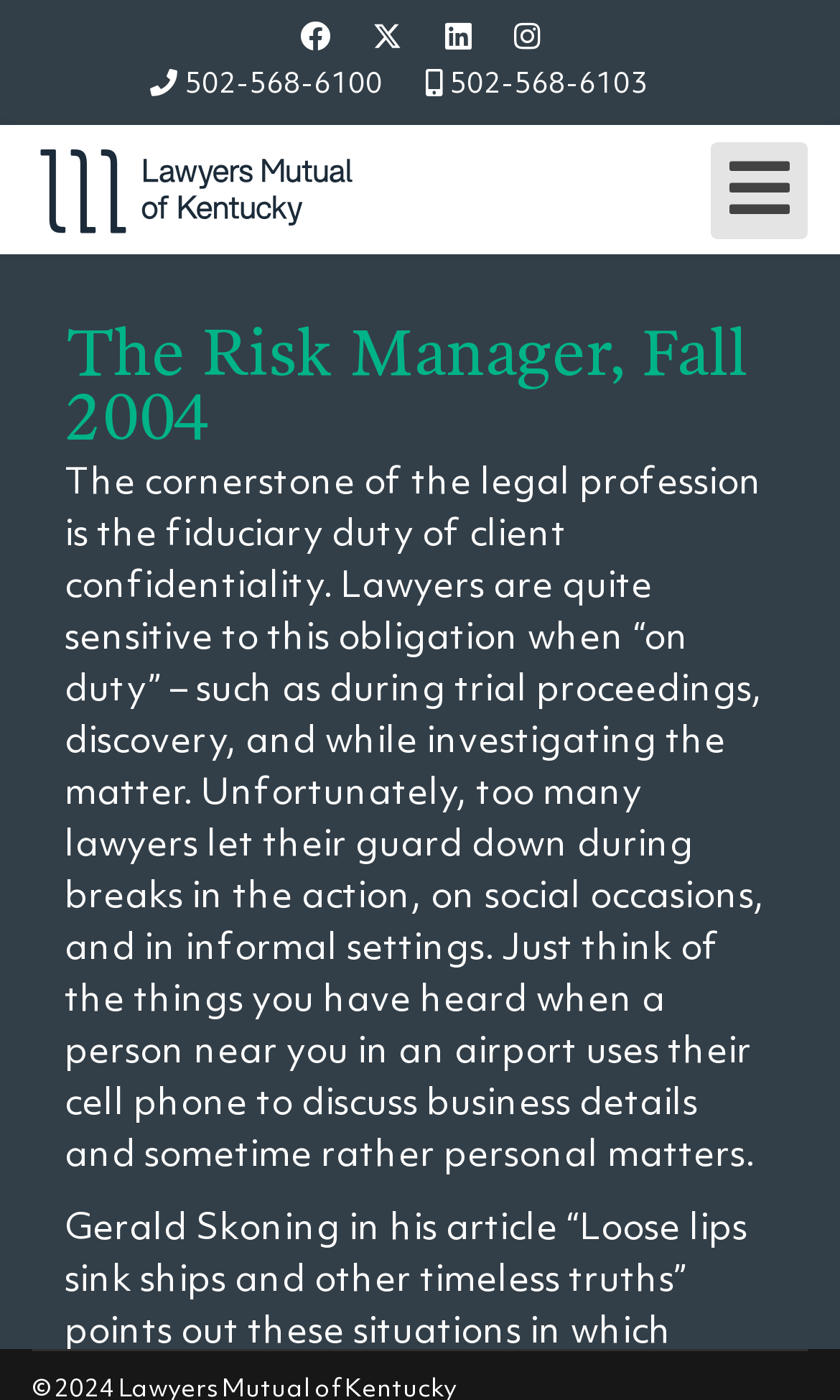Give a complete and precise description of the webpage's appearance.

The webpage appears to be an article or blog post from Lawyers Mutual of Kentucky, a professional liability insurance company. At the top, there are social media links to Facebook, Twitter, LinkedIn, and Instagram, aligned horizontally and positioned near the top of the page. 

Below the social media links, there are two phone numbers, 502-568-6100 and 502-568-6103, placed side by side. To the left of these phone numbers is the company name, "Lawyers Mutual of Kentucky", accompanied by its logo. 

On the right side of the page, there is an "Open mobile menu" button. Below this button, the main content of the page begins with a heading titled "The Risk Manager, Fall 2004". 

The main article discusses the importance of client confidentiality in the legal profession, highlighting how lawyers often let their guard down in informal settings, such as during breaks or social occasions. The article provides an example of overhearing someone discussing business details and personal matters on their cell phone in an airport.